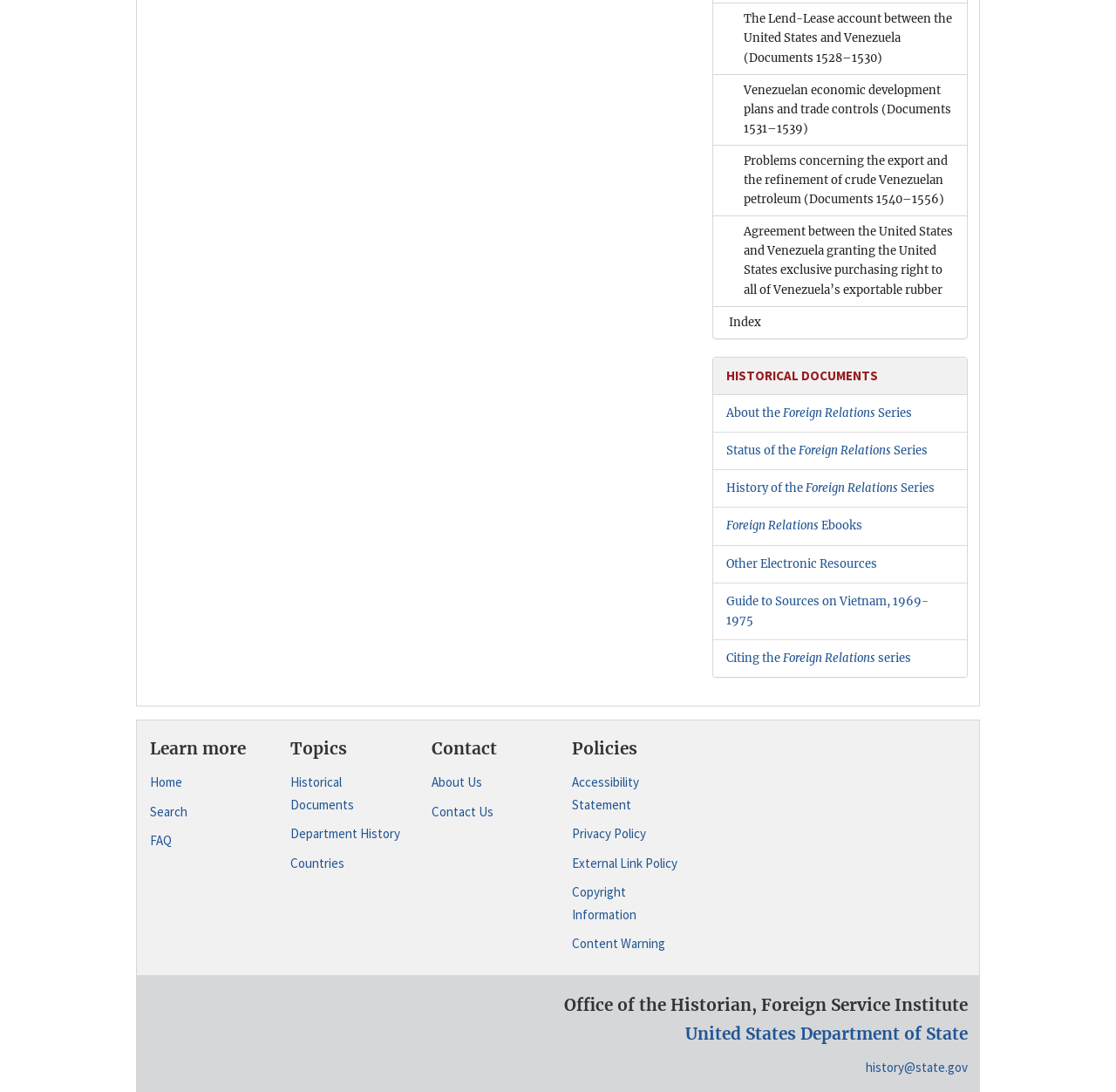What is the last link under 'Learn more'?
Look at the screenshot and respond with one word or a short phrase.

FAQ